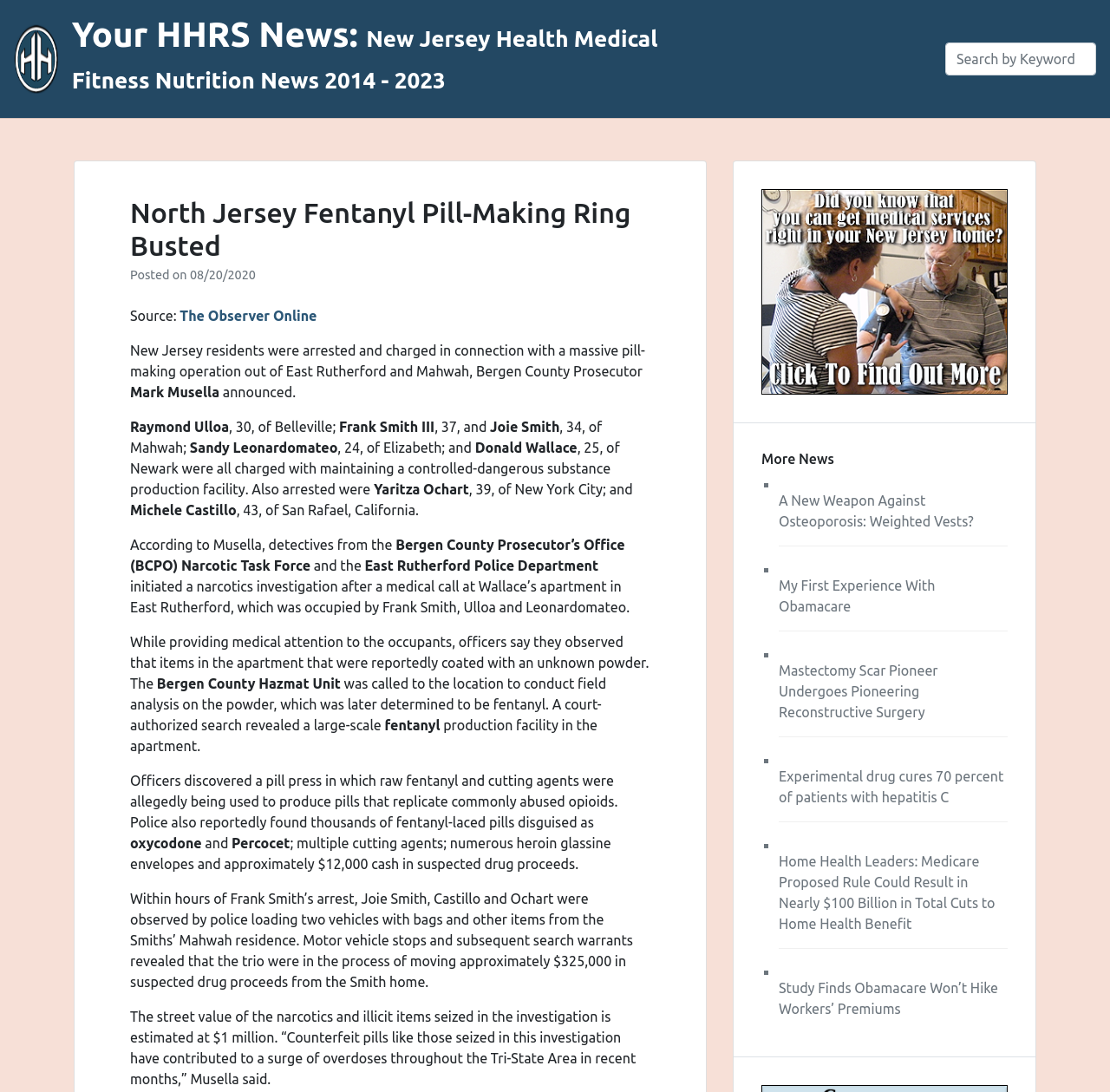Specify the bounding box coordinates of the area that needs to be clicked to achieve the following instruction: "View RedBox Rx. Health & Fitness.".

None